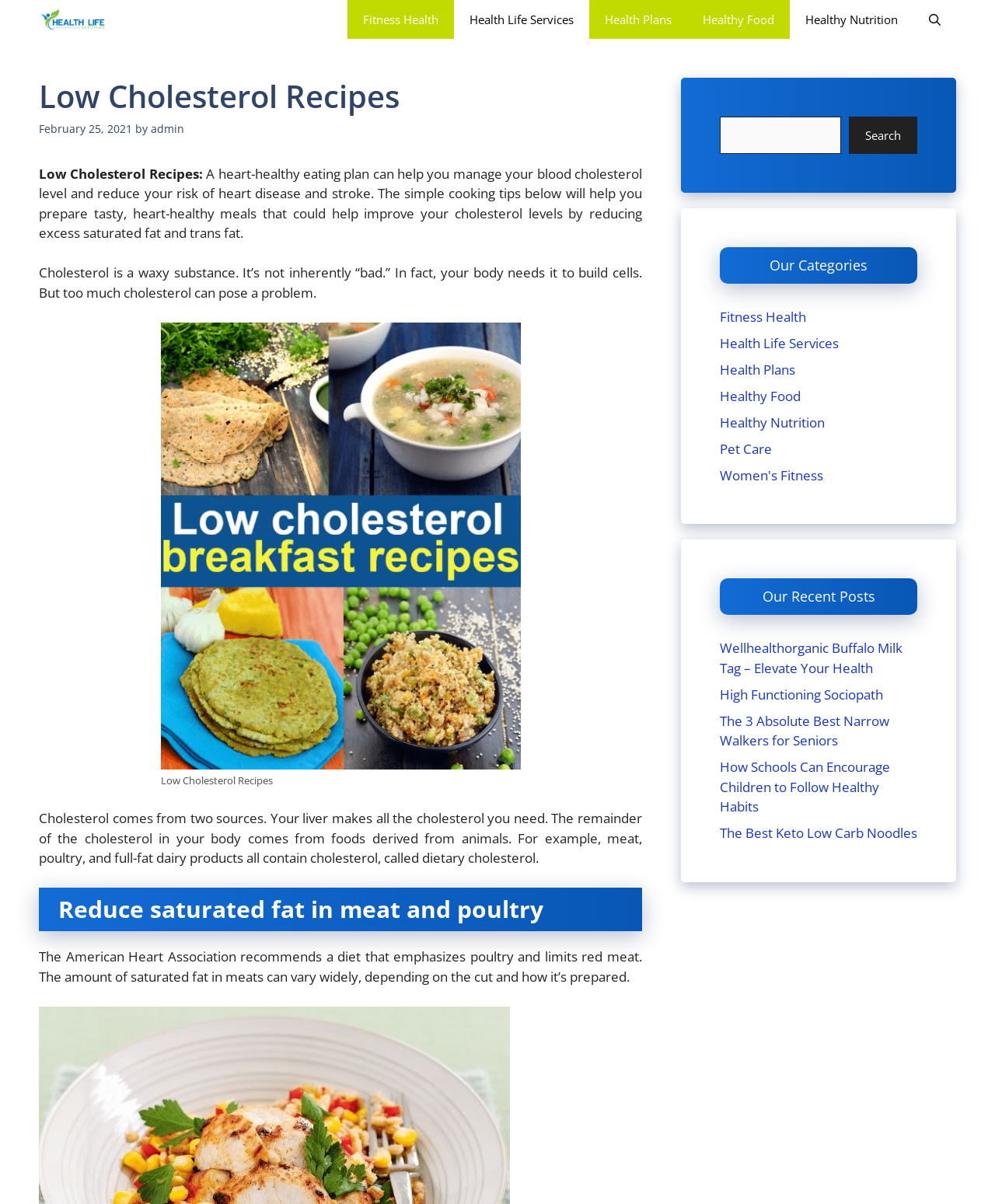Please provide a short answer using a single word or phrase for the question:
What is the title of the webpage?

Low Cholesterol Recipes